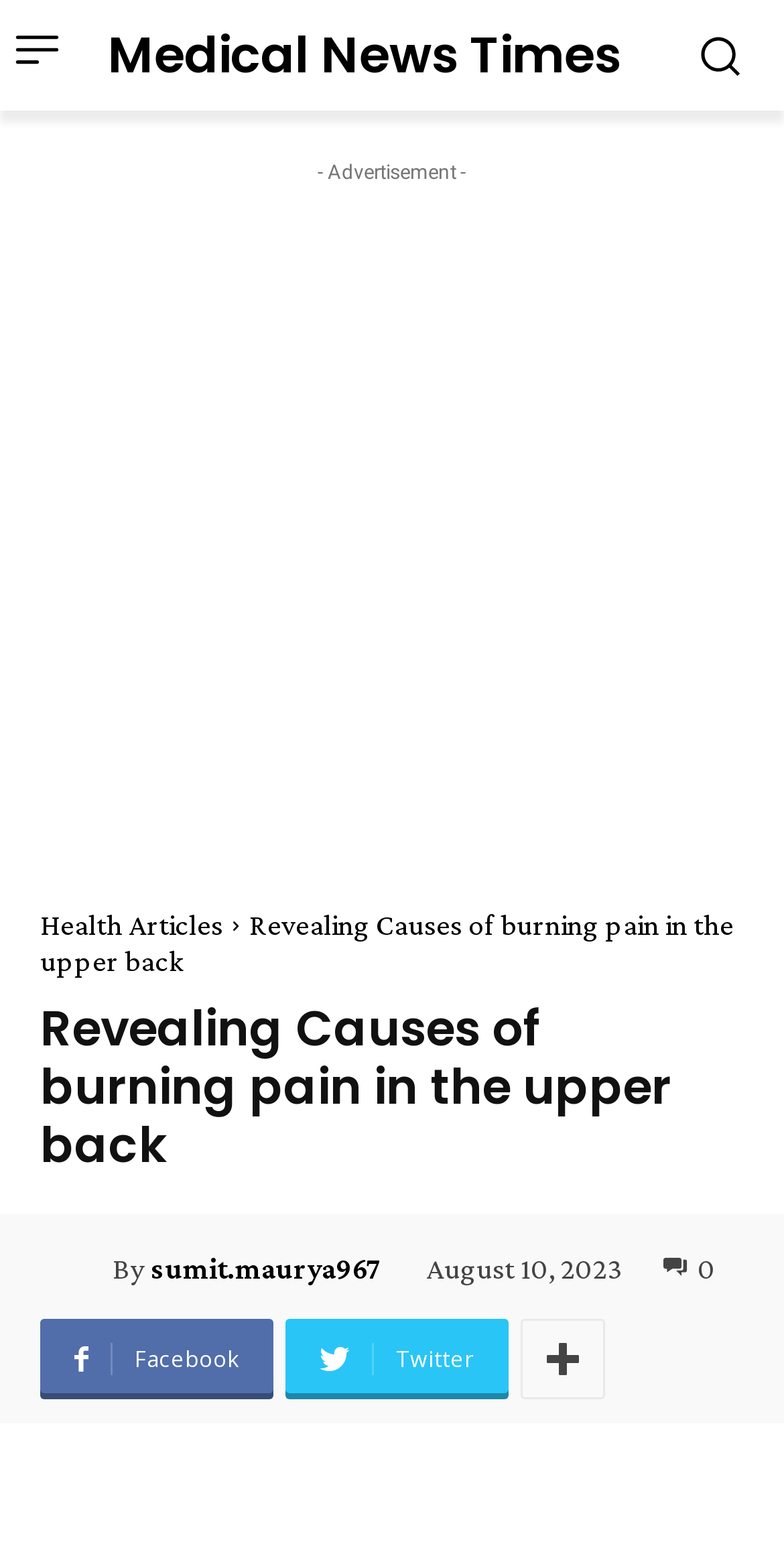Extract the top-level heading from the webpage and provide its text.

Revealing Causes of burning pain in the upper back